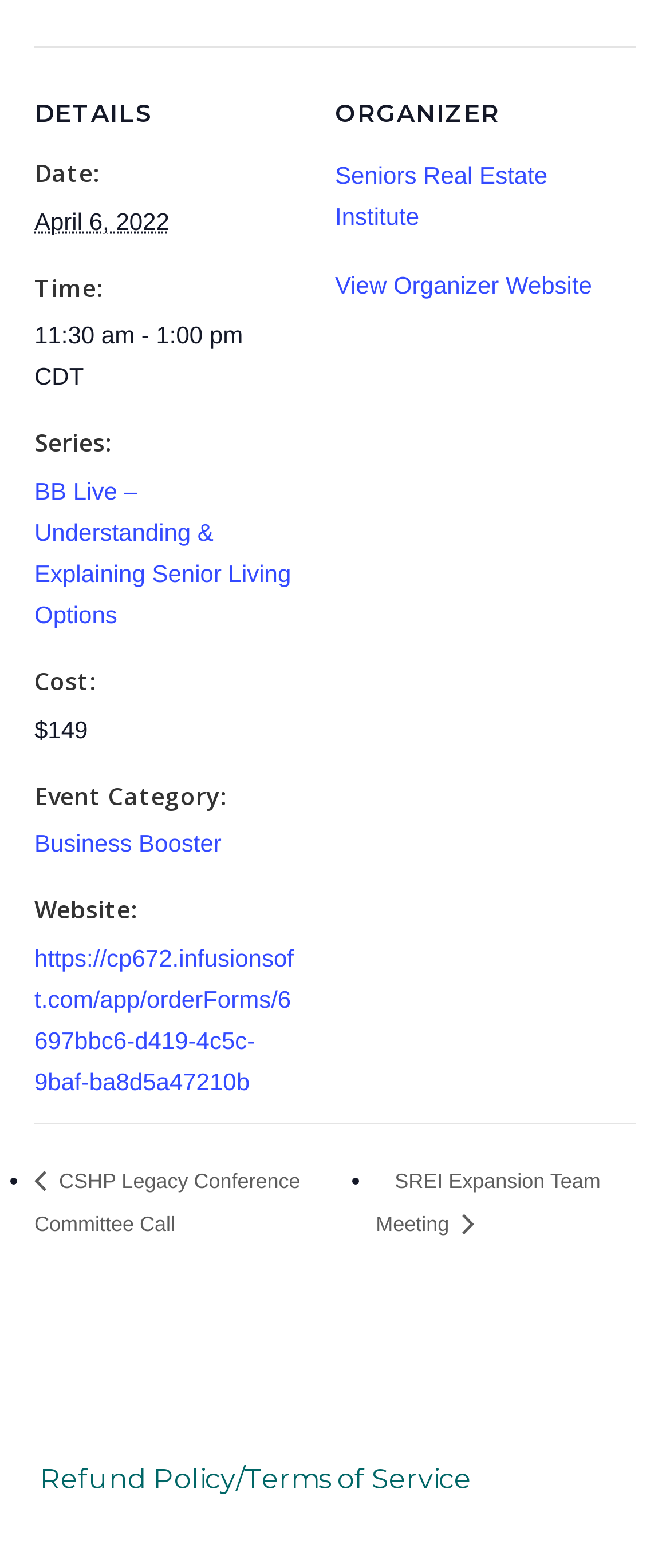Look at the image and give a detailed response to the following question: What is the time of the event?

I found the time of the event by looking at the 'DETAILS' section, where it lists 'Time:' as '11:30 am - 1:00 pm'.